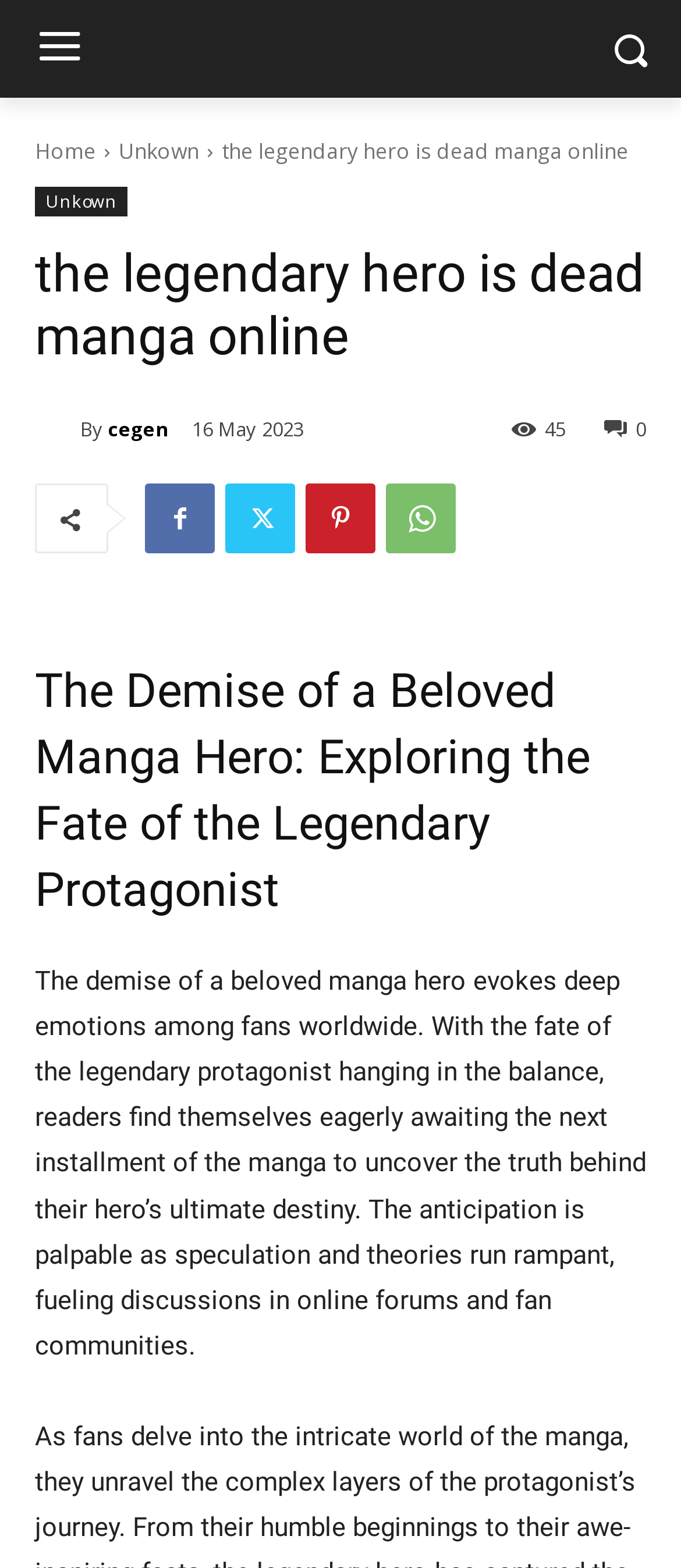Identify the bounding box coordinates of the part that should be clicked to carry out this instruction: "Click the heart icon".

[0.887, 0.264, 0.949, 0.281]